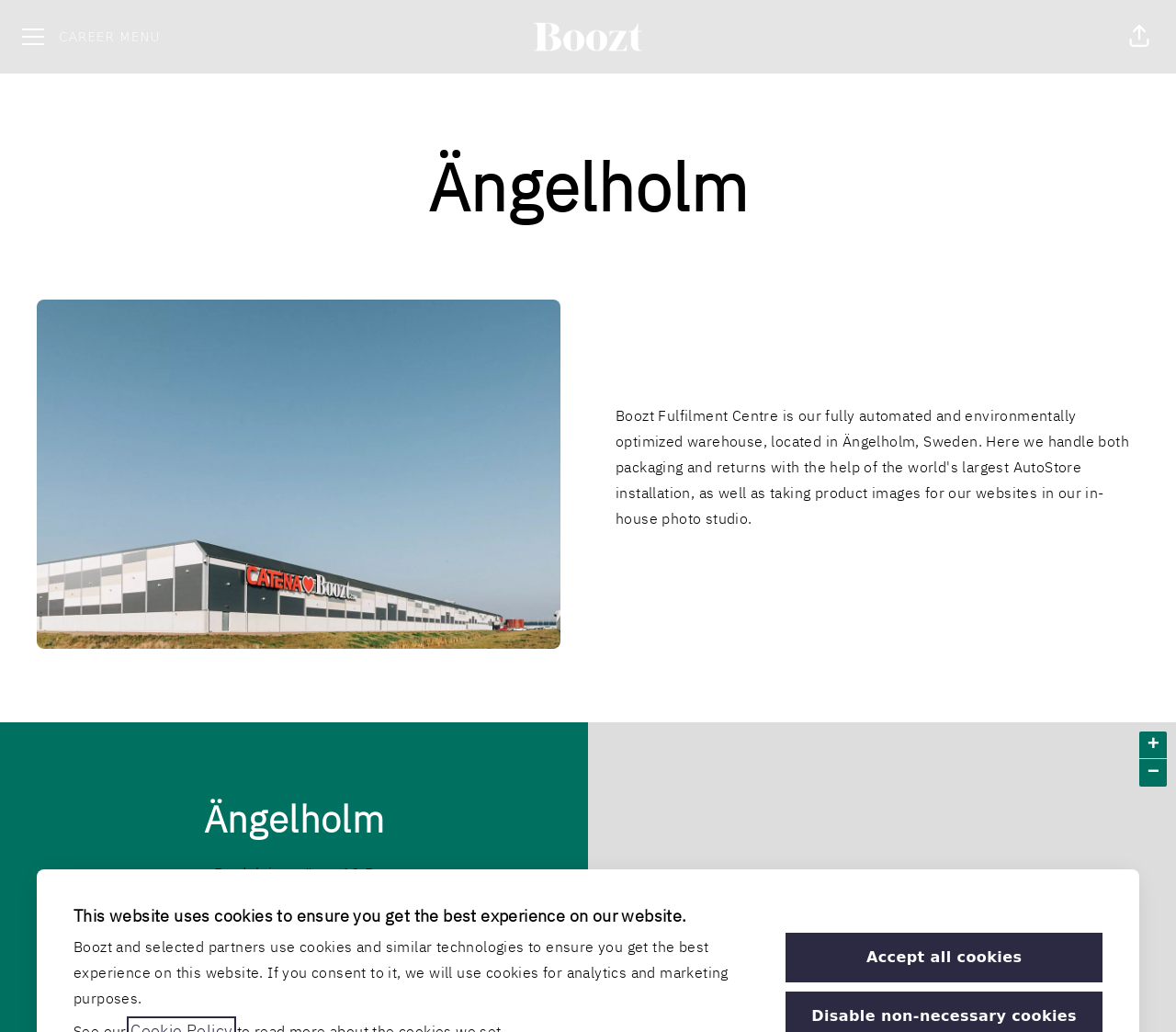Using the details from the image, please elaborate on the following question: What is the address of Boozt in Ängelholm?

I found the address by looking at the static text elements on the webpage, specifically the ones with the OCR text 'Produktionsvägen 10 B' and '262 78 Ängelholm', which are located near each other and seem to form a complete address.